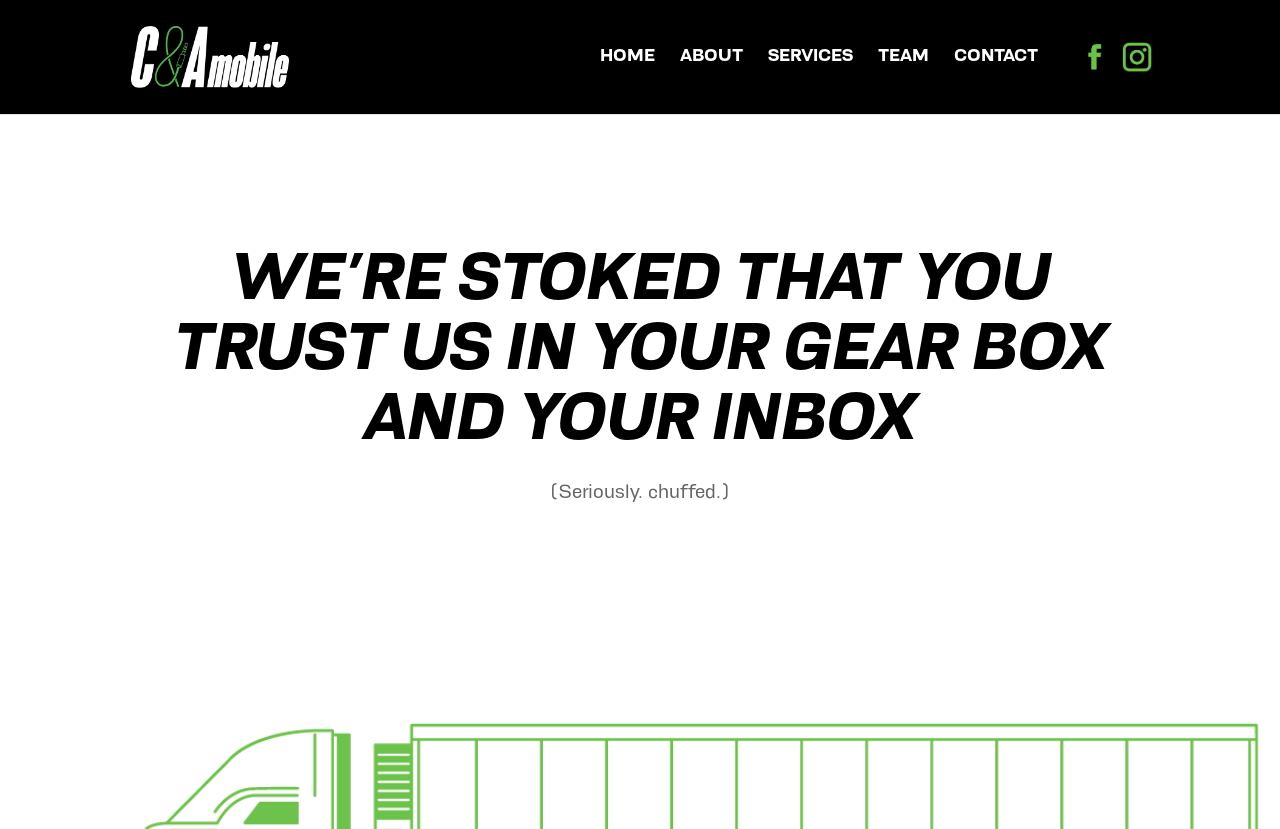What is the purpose of the webpage?
By examining the image, provide a one-word or phrase answer.

Thank you page